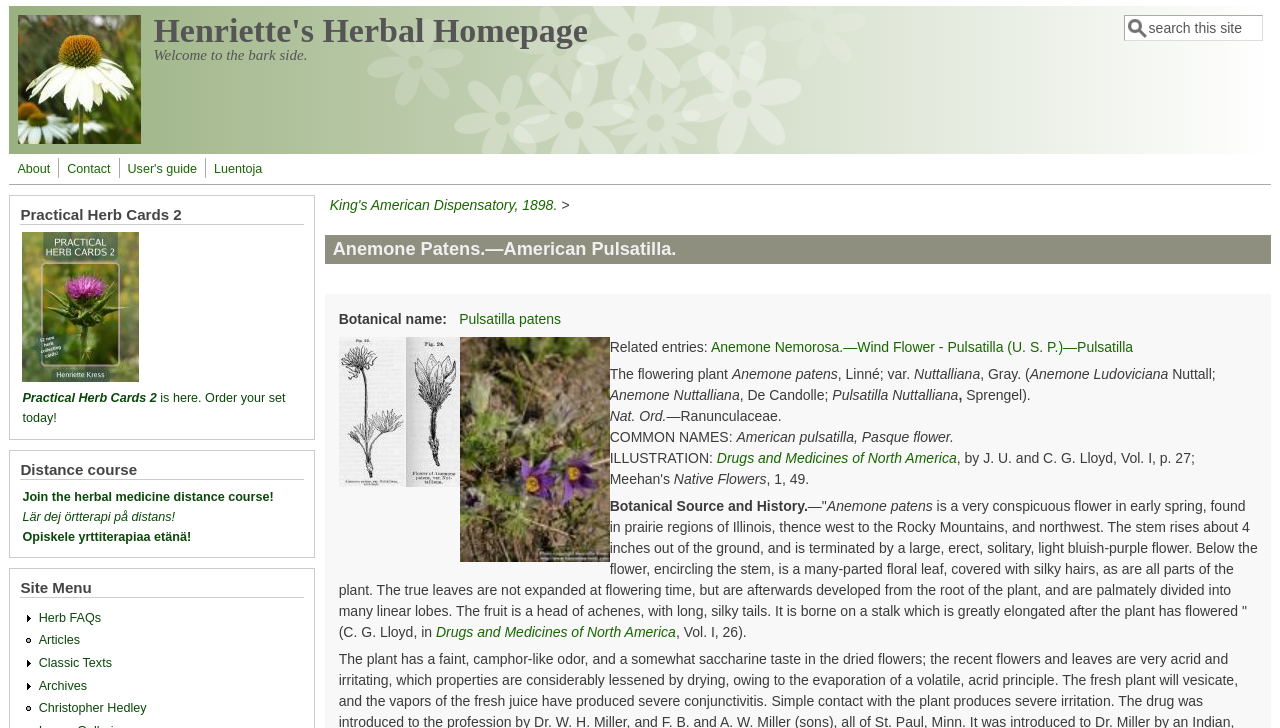Find and specify the bounding box coordinates that correspond to the clickable region for the instruction: "View the Practical Herb Cards 2".

[0.018, 0.51, 0.109, 0.529]